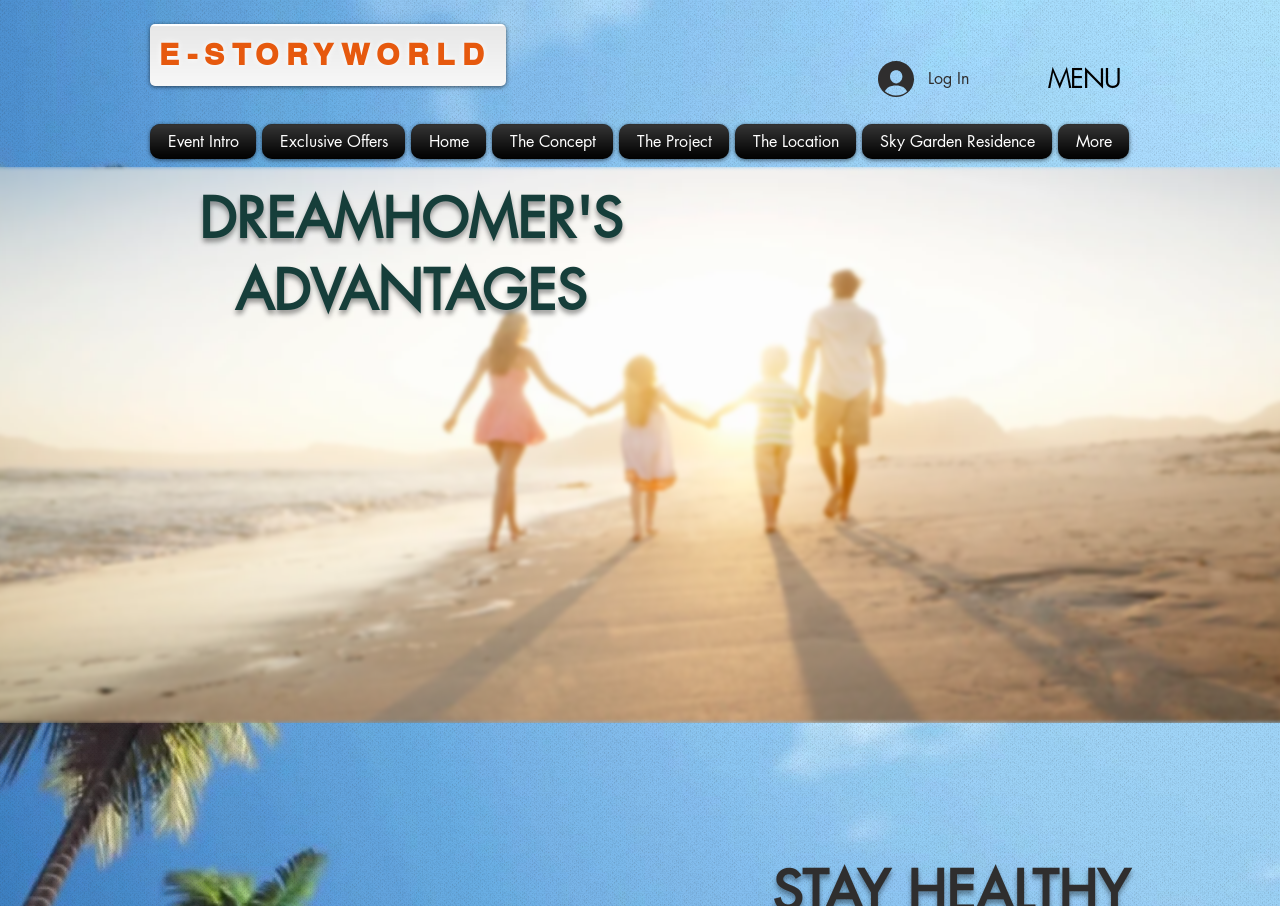Please identify the bounding box coordinates of where to click in order to follow the instruction: "Click the Log In button".

[0.675, 0.061, 0.768, 0.114]